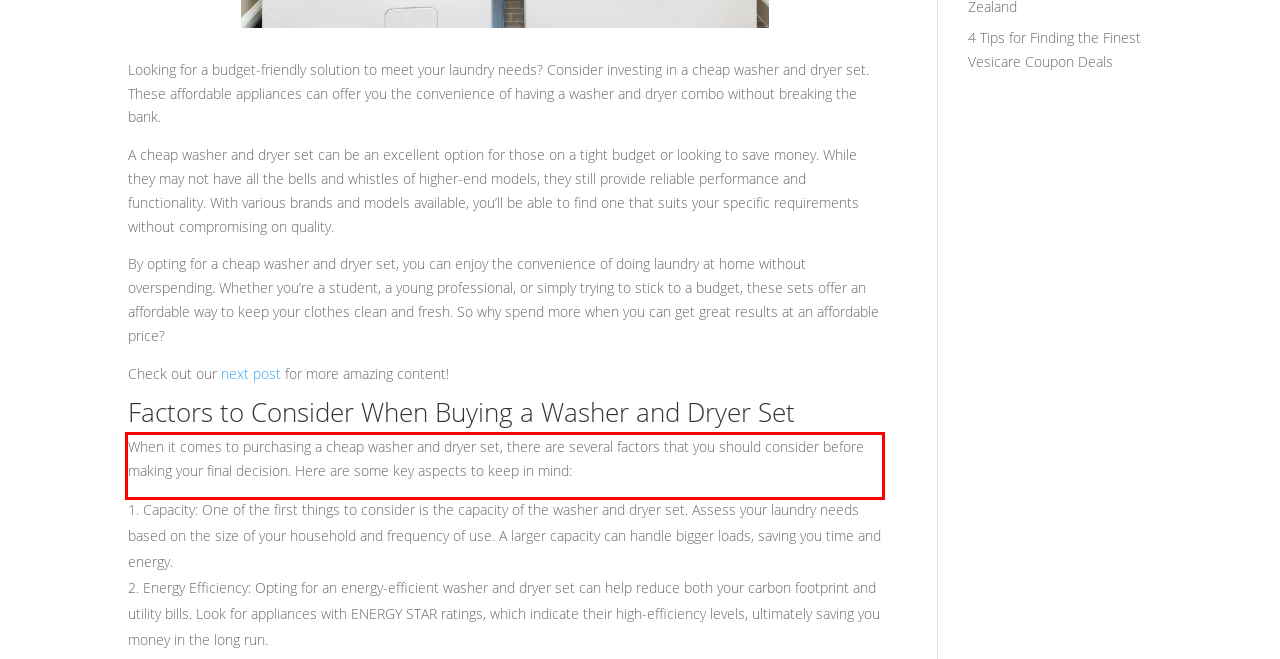You are given a webpage screenshot with a red bounding box around a UI element. Extract and generate the text inside this red bounding box.

When it comes to purchasing a cheap washer and dryer set, there are several factors that you should consider before making your final decision. Here are some key aspects to keep in mind: